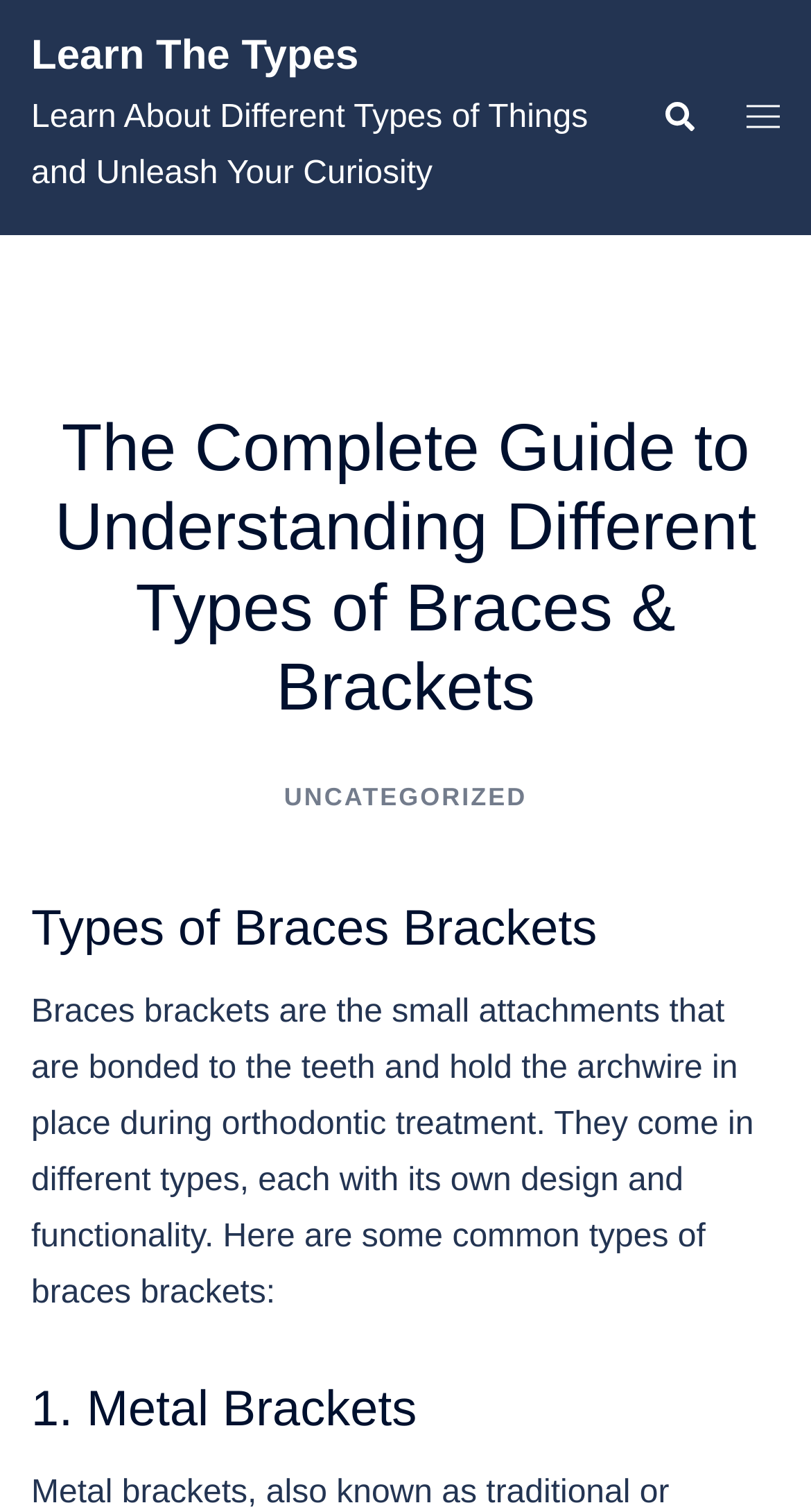What is the function of the 'Search' link?
Provide a detailed and extensive answer to the question.

The presence of a 'Search' link on the webpage, accompanied by a magnifying glass icon, implies that it allows users to search for content within the website.